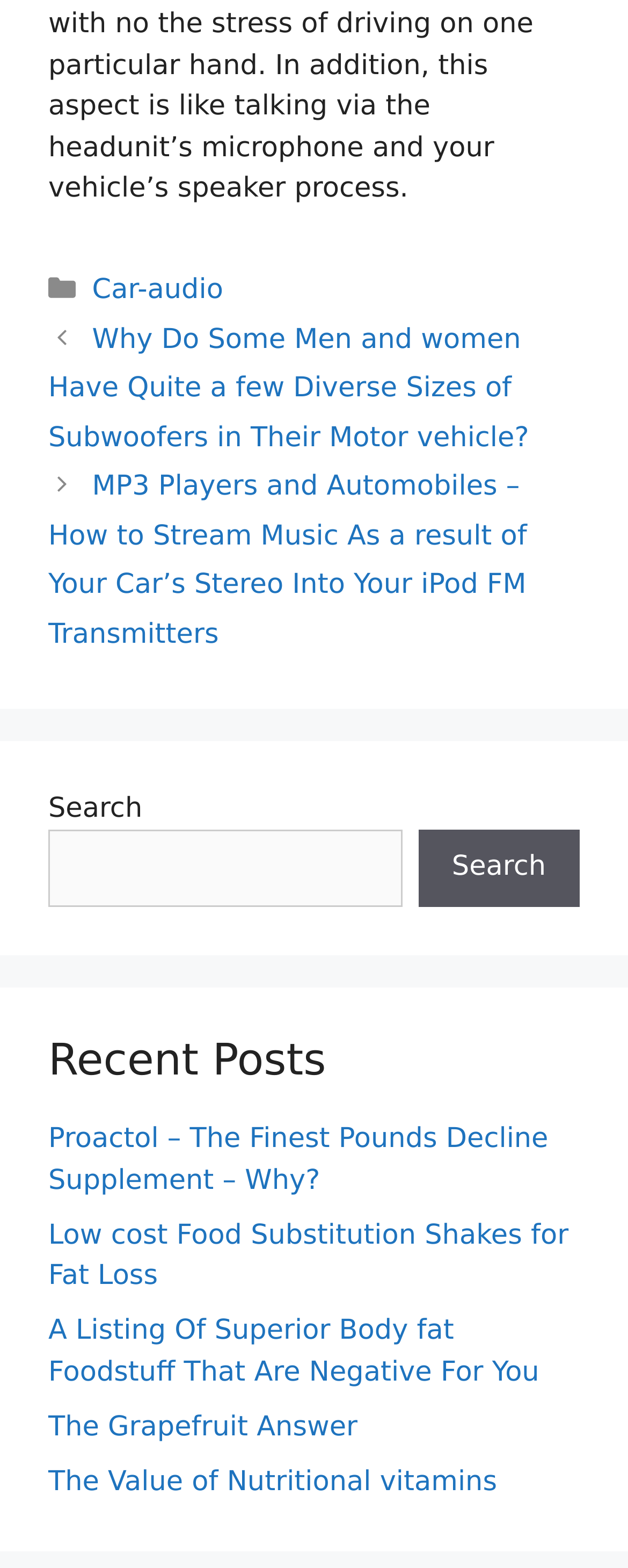Find and provide the bounding box coordinates for the UI element described with: "The Value of Nutritional vitamins".

[0.077, 0.934, 0.791, 0.955]